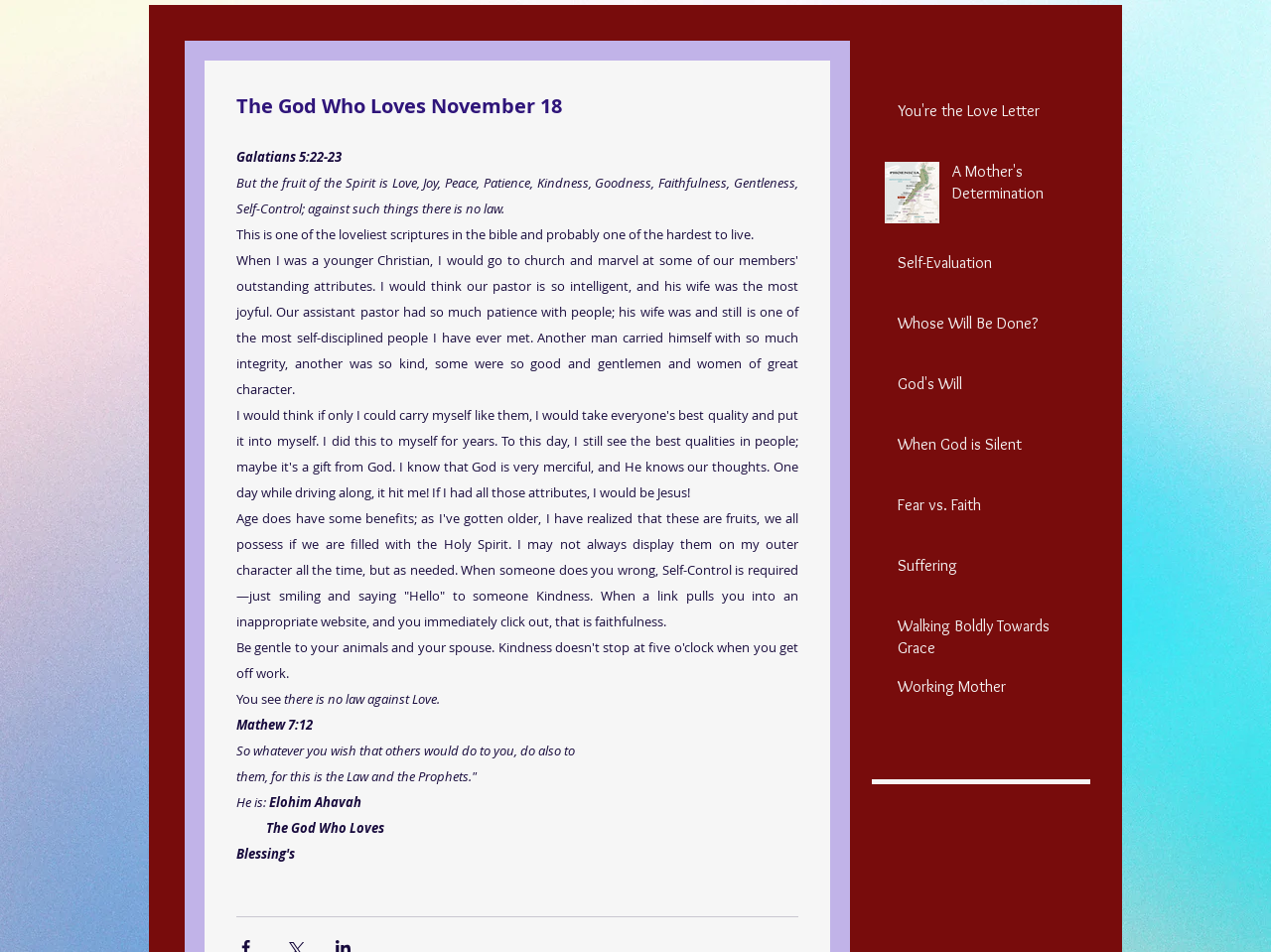Find the bounding box coordinates for the element that must be clicked to complete the instruction: "Learn about the Gotts surname family history". The coordinates should be four float numbers between 0 and 1, indicated as [left, top, right, bottom].

None